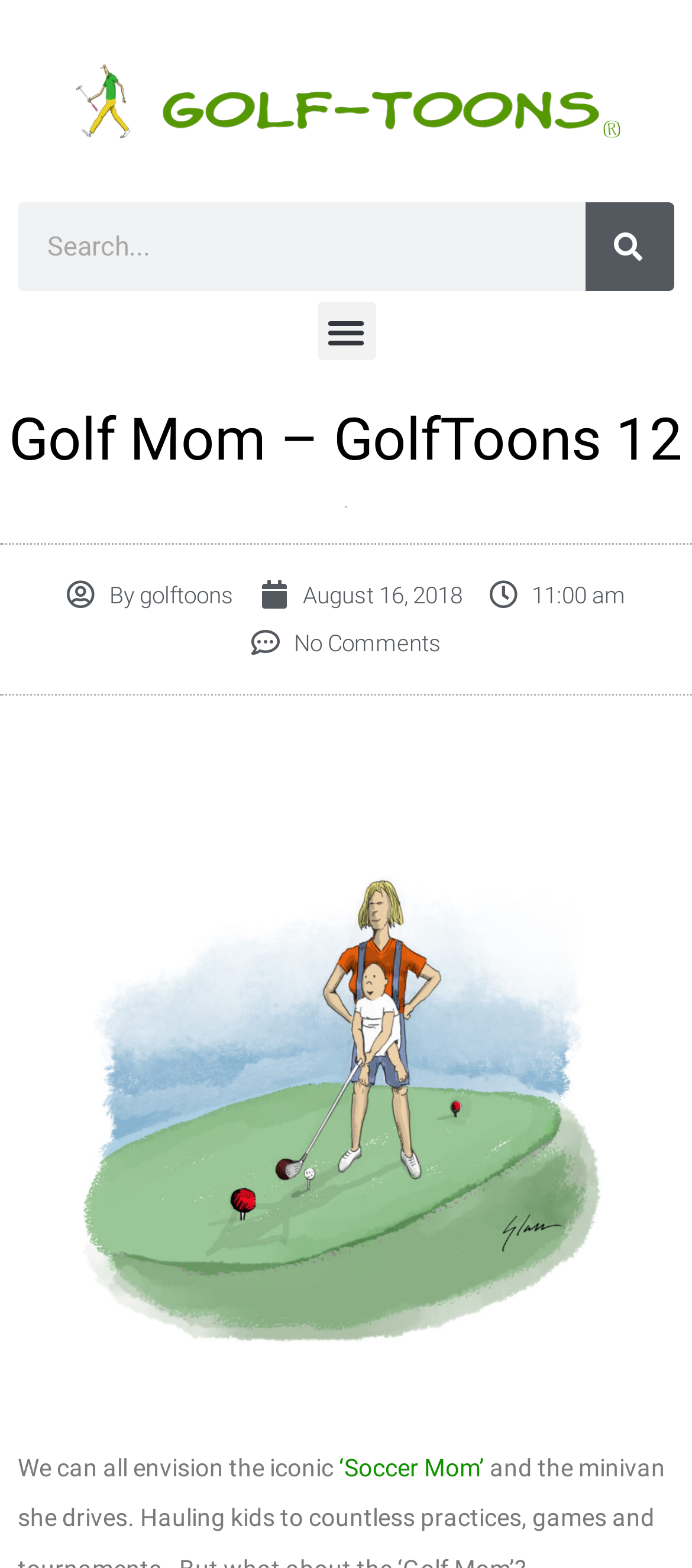What is the logo of GolfToons?
Please describe in detail the information shown in the image to answer the question.

The logo of GolfToons is an original illustration by Marty Glass, which is an image of a man in yellow pants walking with a golf club, as seen in the top-left corner of the webpage.